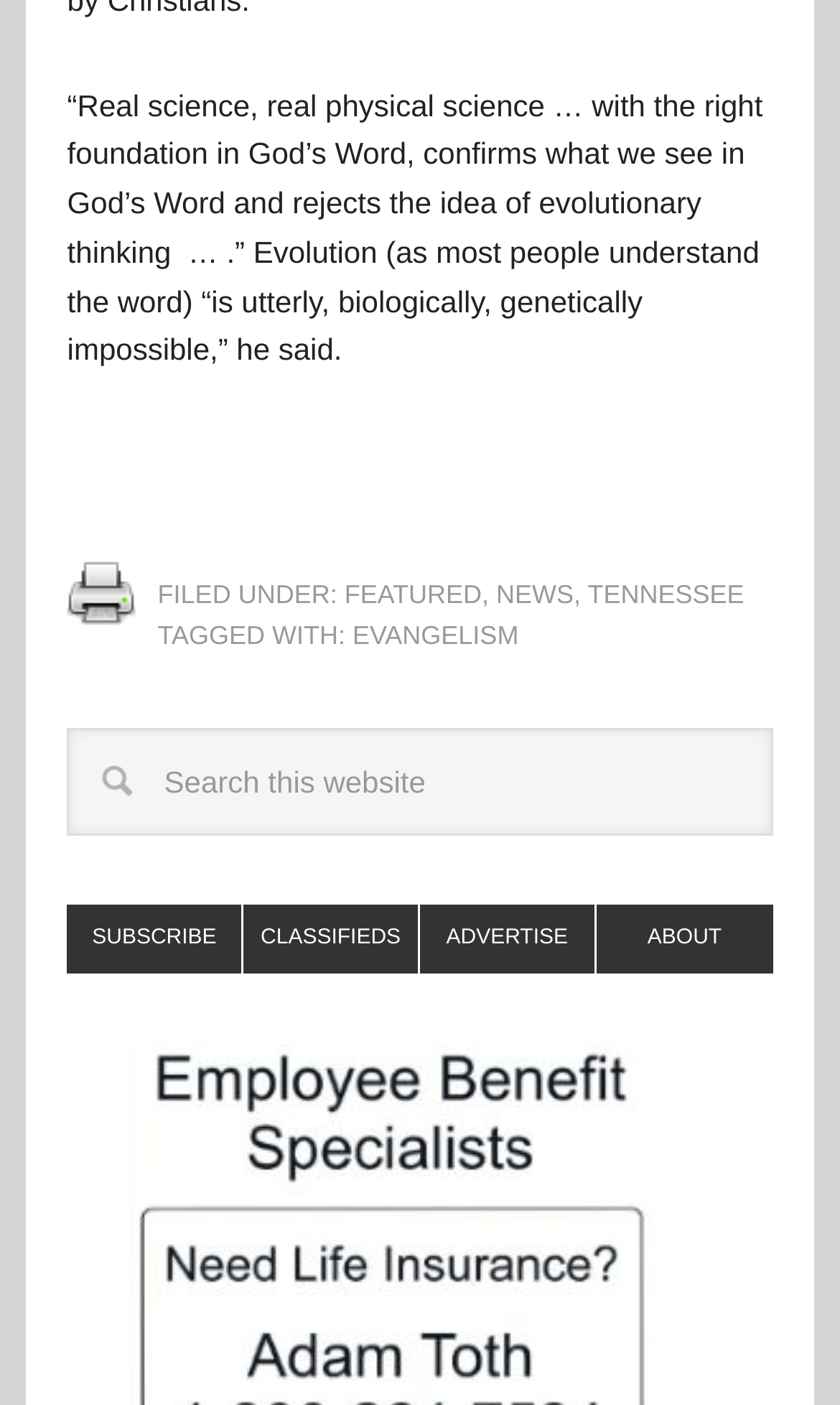Please provide a one-word or short phrase answer to the question:
What is the purpose of the search box?

Search this website